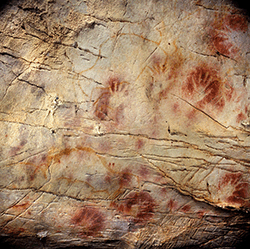Based on the image, provide a detailed and complete answer to the question: 
What does the use of color and form in this artwork indicate?

The use of color and form in this ancient medium highlights the complexity of early human or Neanderthal cognitive and cultural development, indicating that they possessed the ability for symbolic thought and communication through imagery.